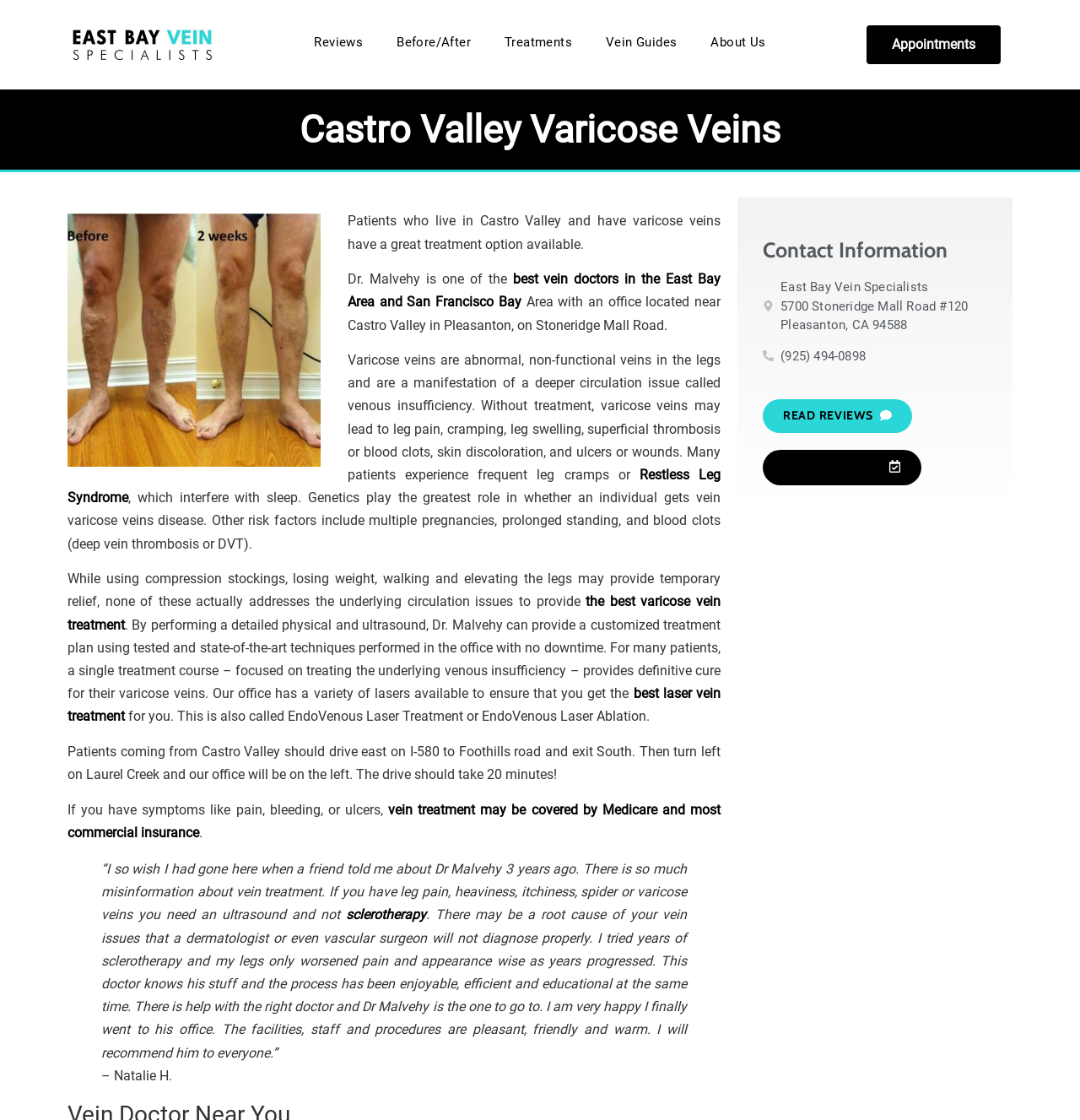Specify the bounding box coordinates of the element's region that should be clicked to achieve the following instruction: "Read reviews". The bounding box coordinates consist of four float numbers between 0 and 1, in the format [left, top, right, bottom].

[0.275, 0.023, 0.352, 0.053]